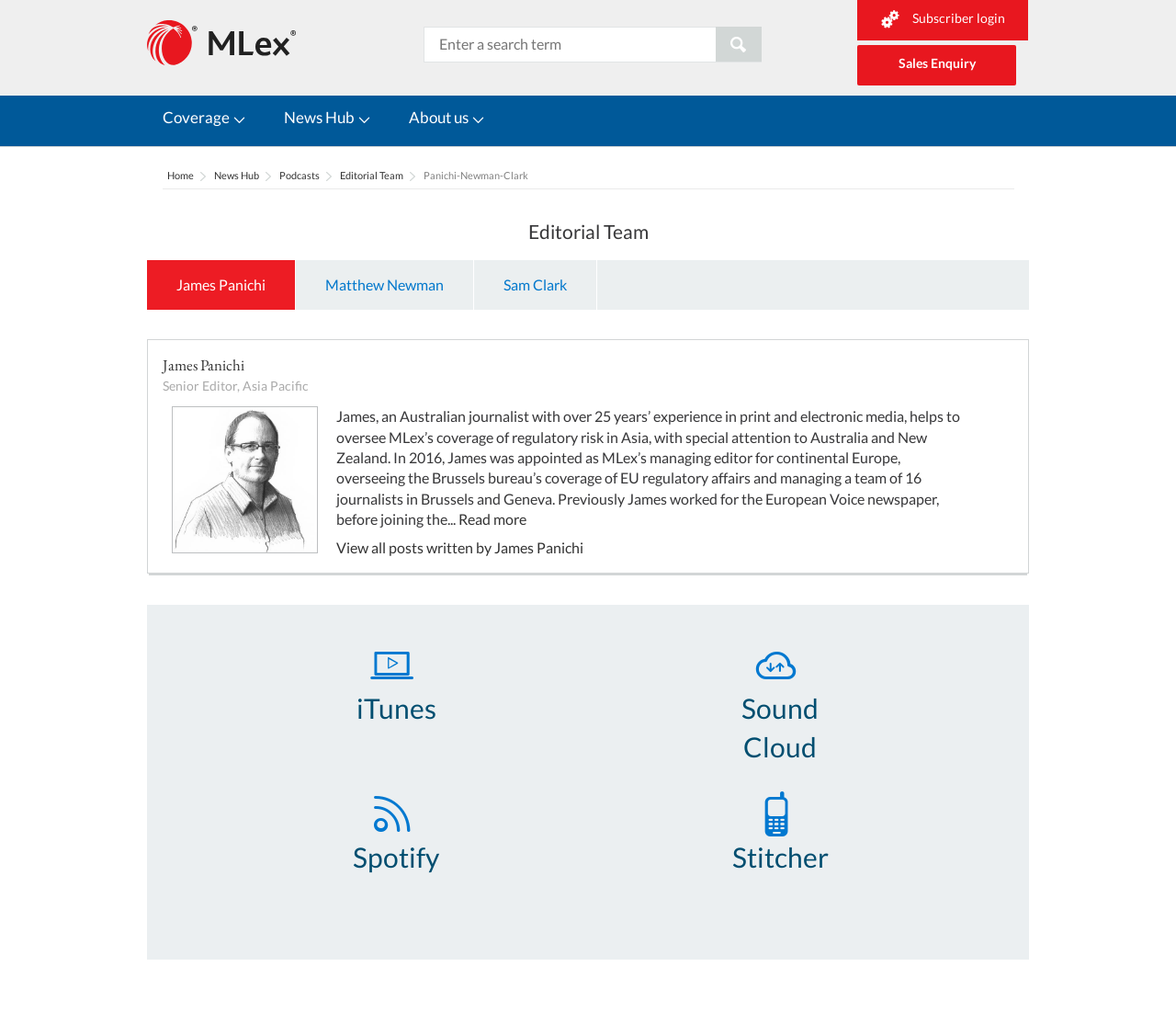Find and specify the bounding box coordinates that correspond to the clickable region for the instruction: "Listen to a podcast on iTunes".

[0.205, 0.634, 0.469, 0.743]